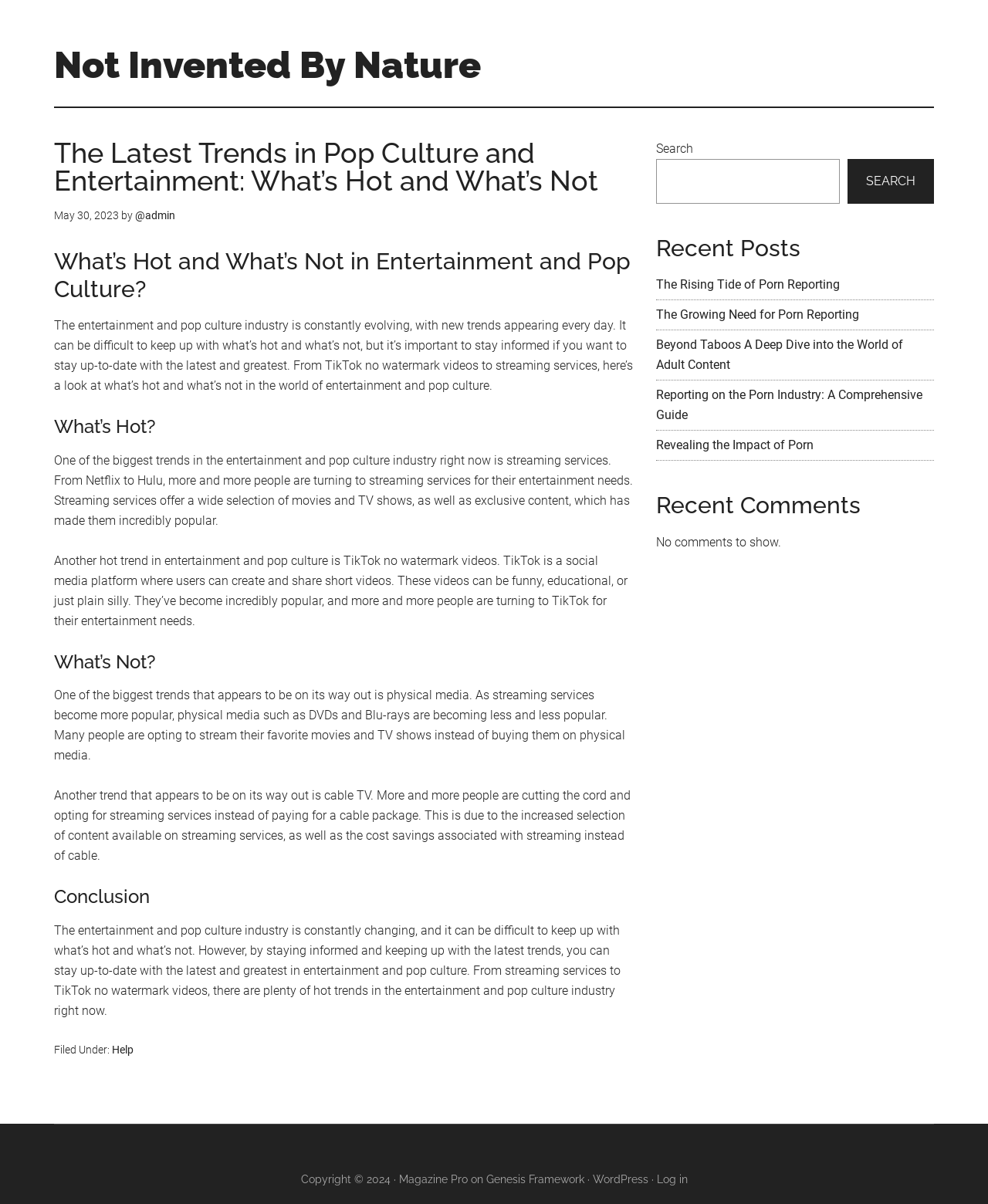Can you find the bounding box coordinates for the element that needs to be clicked to execute this instruction: "Log in to the website"? The coordinates should be given as four float numbers between 0 and 1, i.e., [left, top, right, bottom].

[0.664, 0.974, 0.696, 0.985]